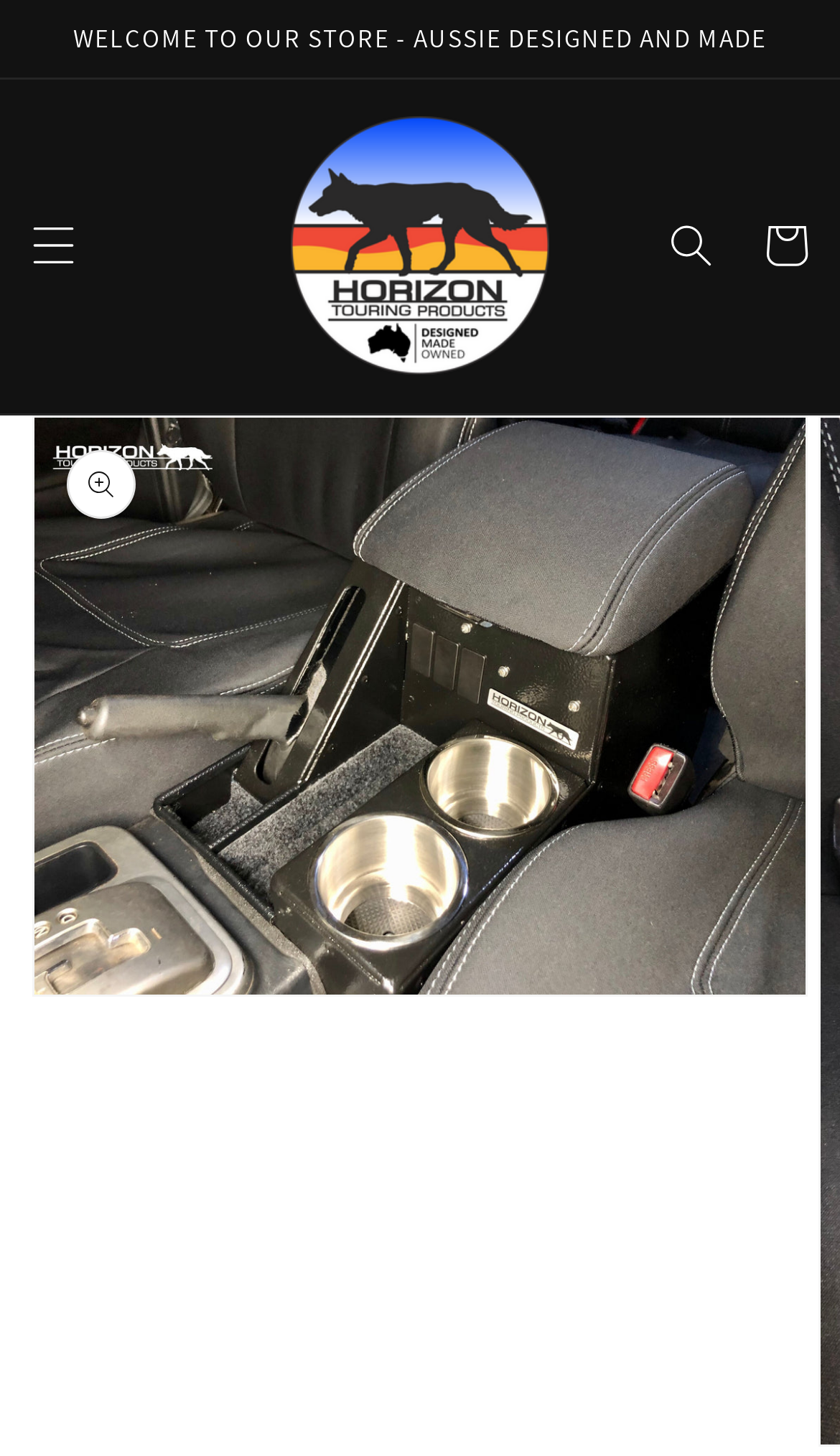Please specify the bounding box coordinates in the format (top-left x, top-left y, bottom-right x, bottom-right y), with values ranging from 0 to 1. Identify the bounding box for the UI component described as follows: Cart

[0.879, 0.136, 0.992, 0.201]